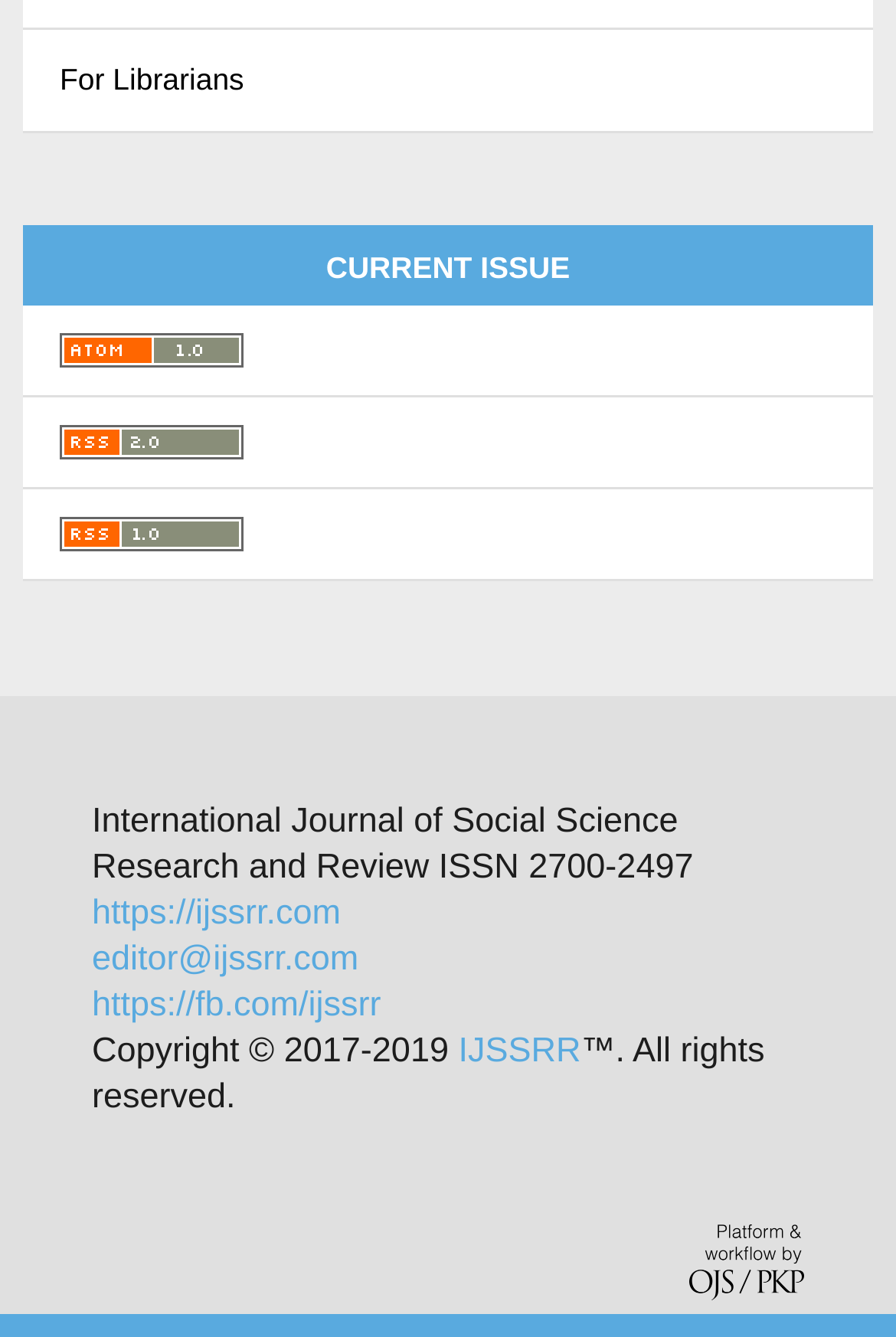Please reply with a single word or brief phrase to the question: 
What is the ISSN of the journal?

2700-2497